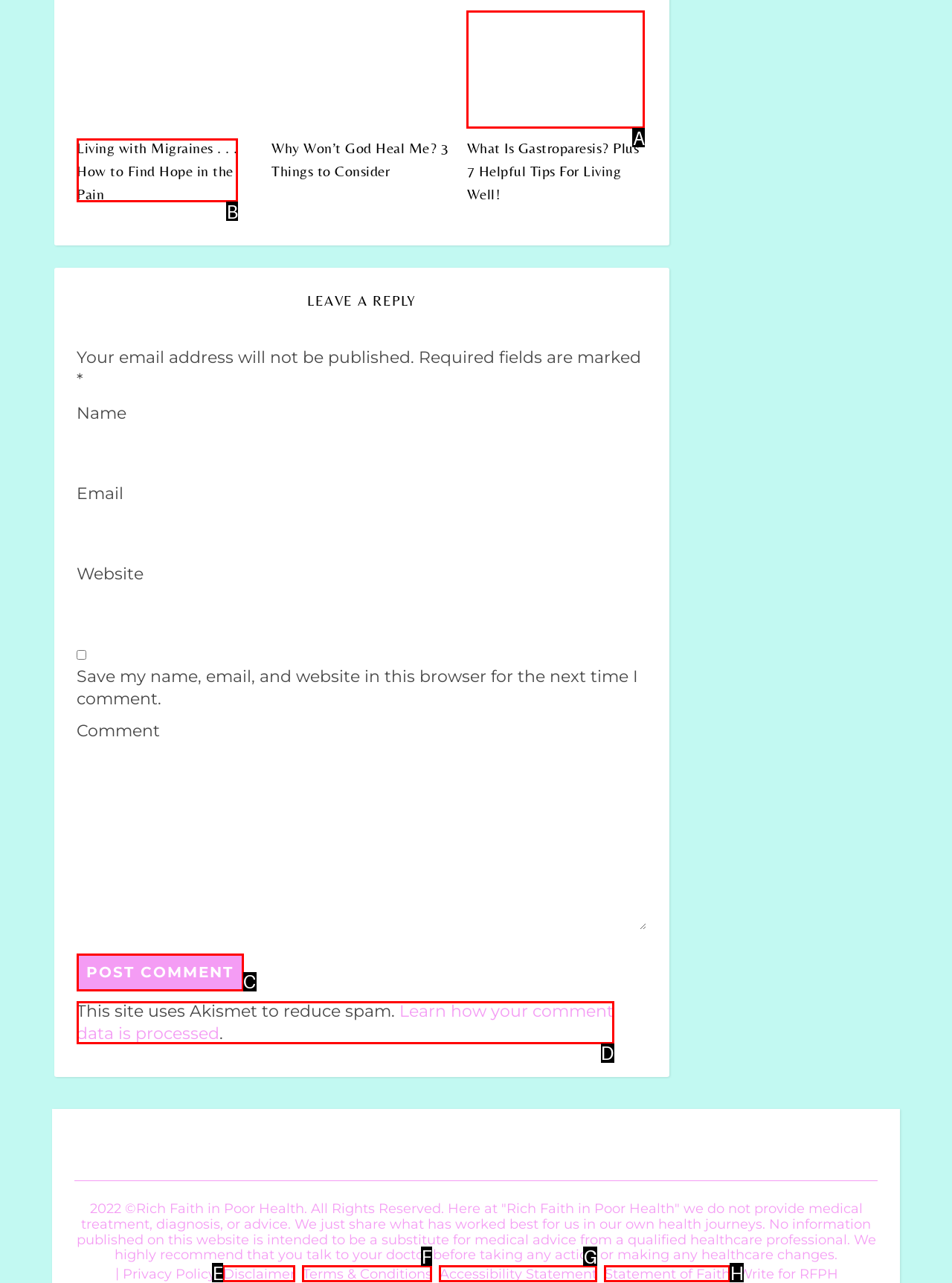Select the letter of the option that corresponds to: Disclaimer
Provide the letter from the given options.

E